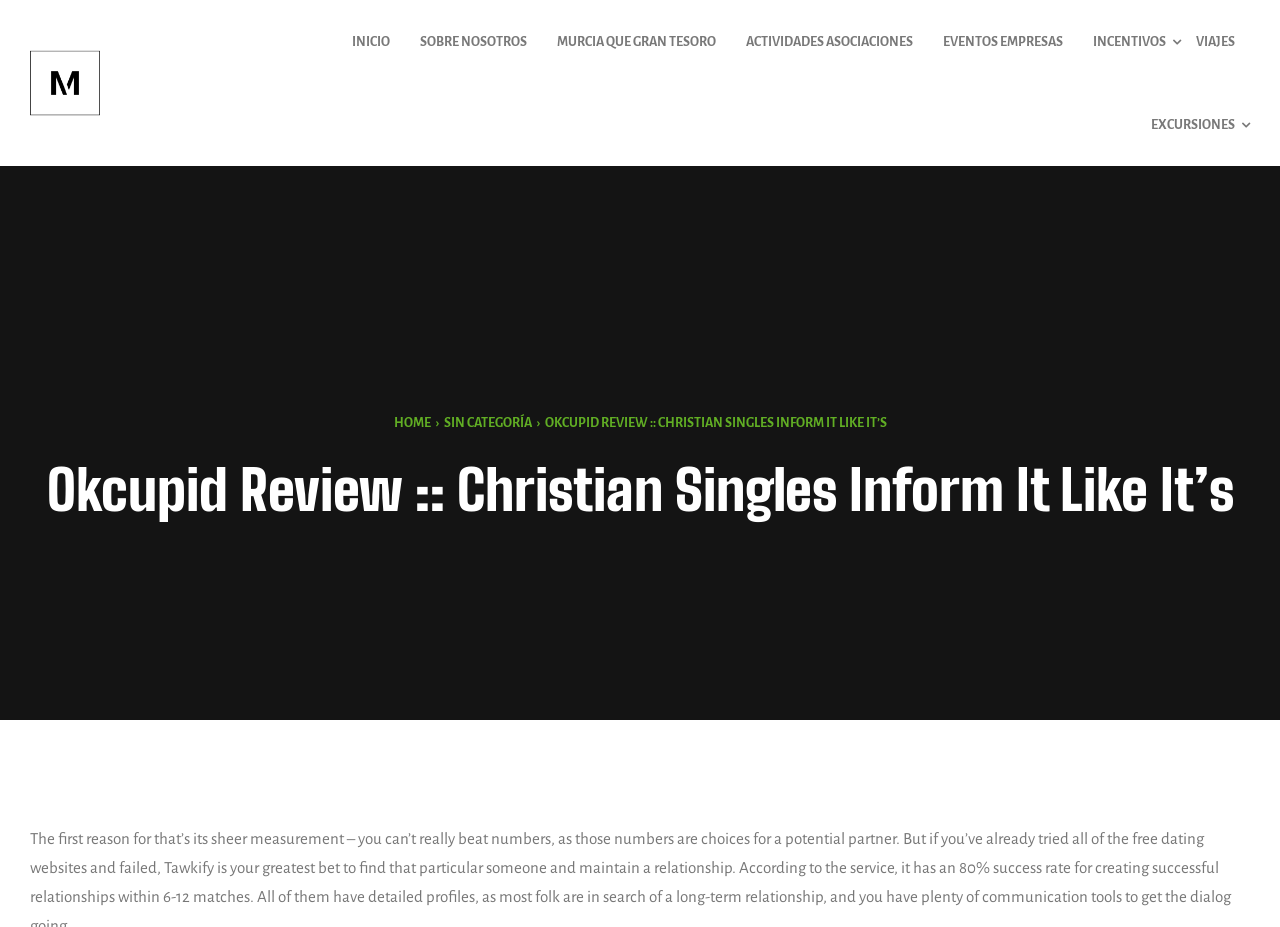Please identify and generate the text content of the webpage's main heading.

Okcupid Review :: Christian Singles Inform It Like It’s